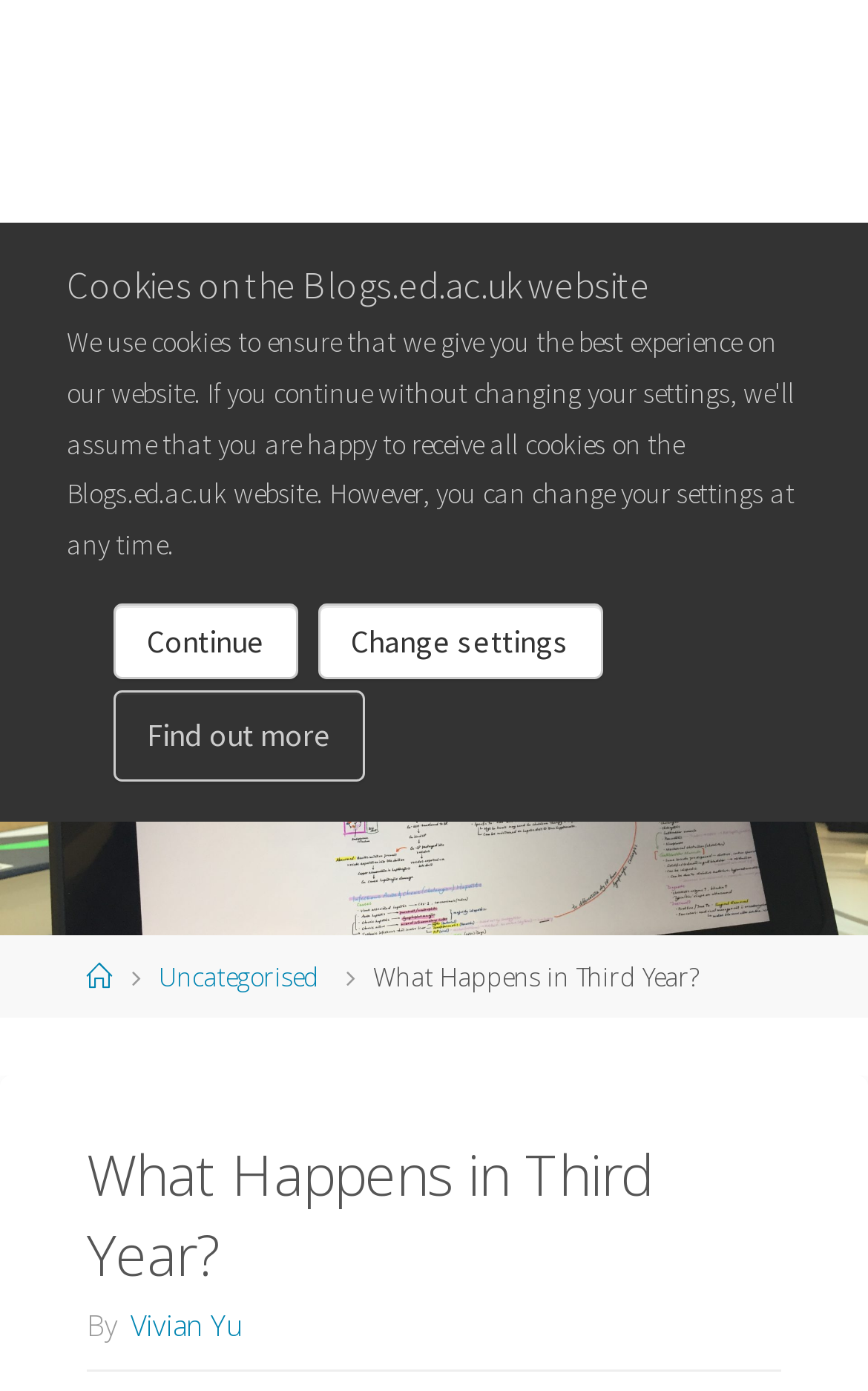What is the purpose of the webpage?
Examine the screenshot and reply with a single word or phrase.

Sharing student experiences